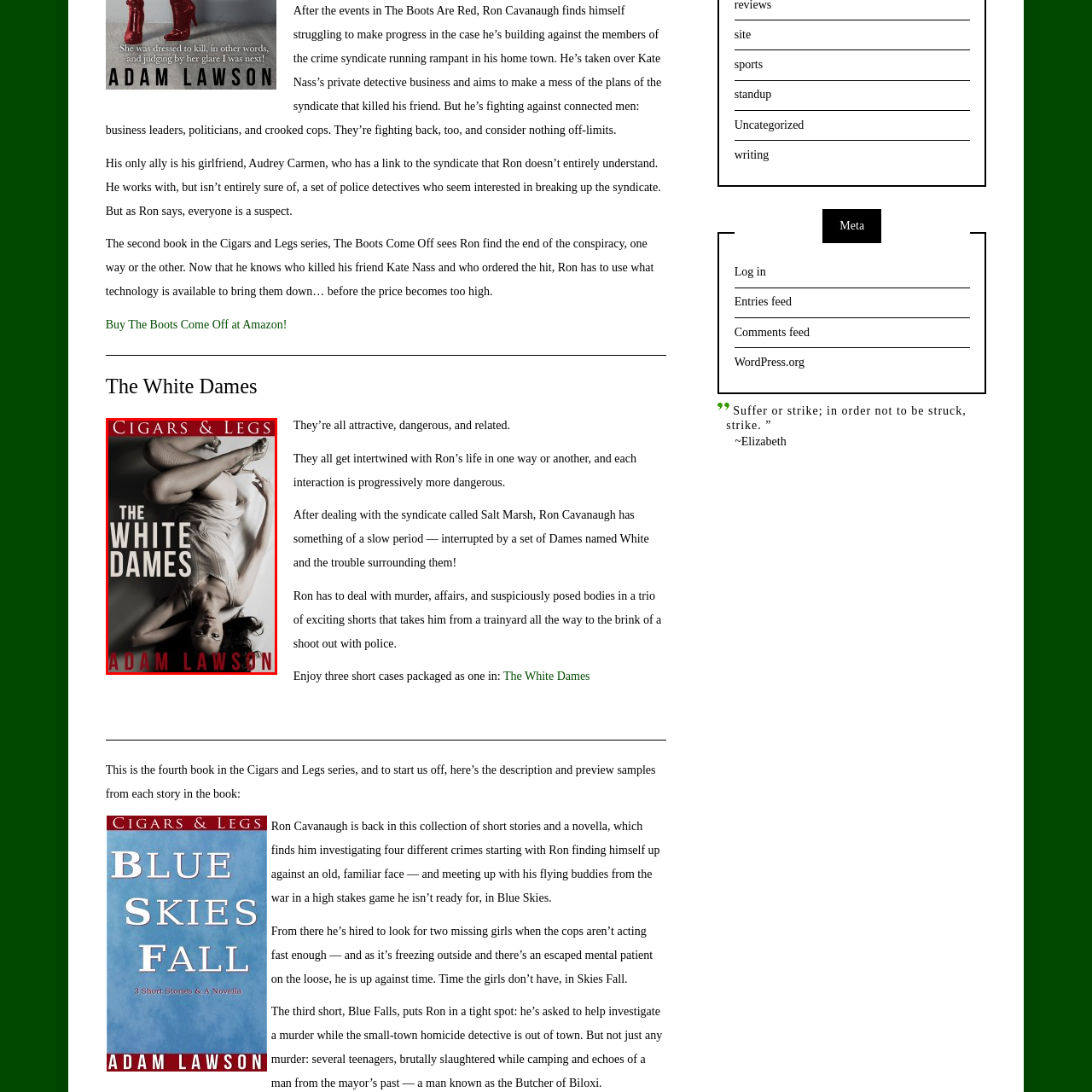Please scrutinize the portion of the image inside the purple boundary and provide an elaborate answer to the question below, relying on the visual elements: 
What is the author's name?

The author's name is Adam Lawson because it is explicitly mentioned at the bottom of the book cover in a vibrant red color.